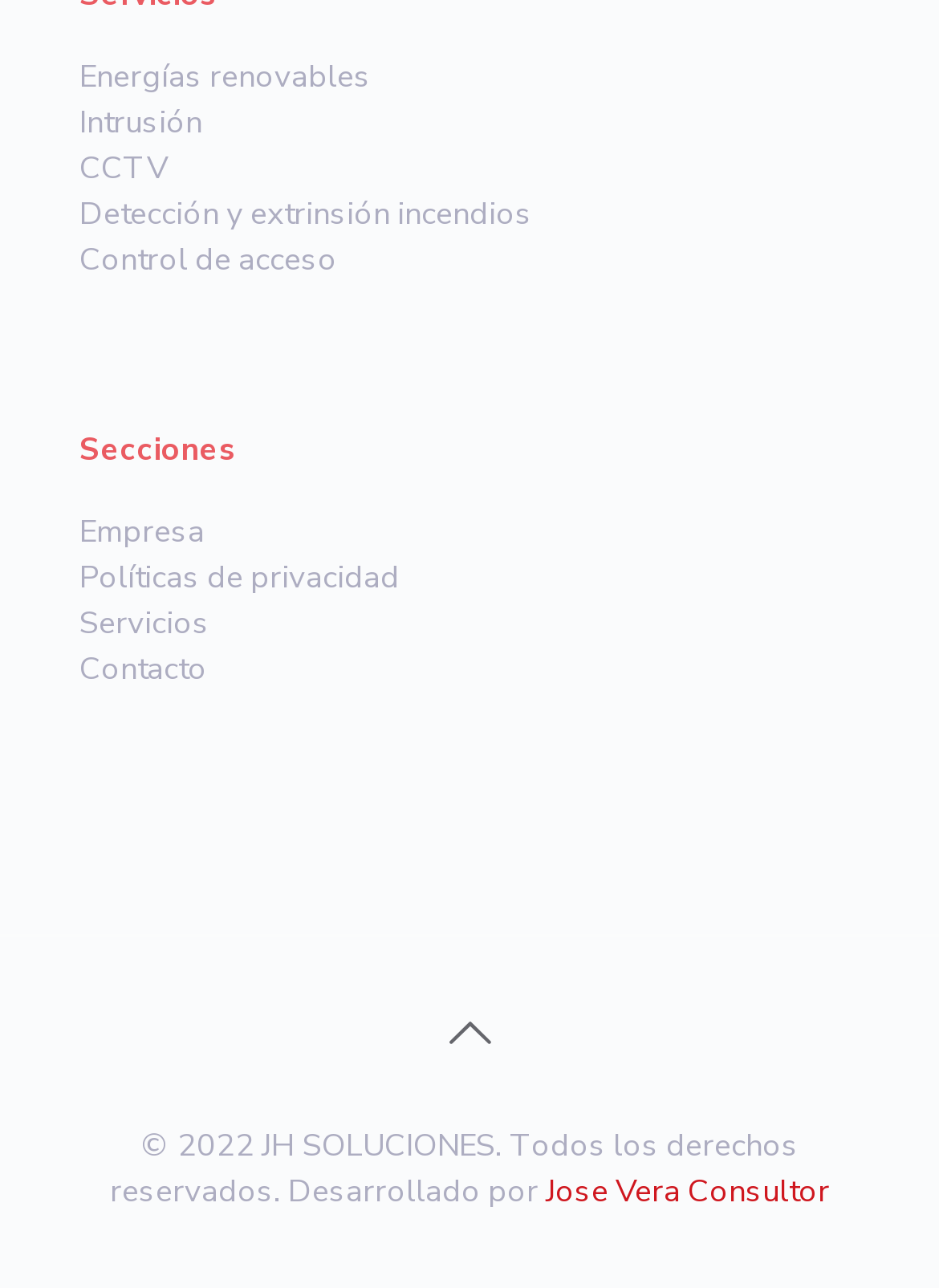Provide a short answer to the following question with just one word or phrase: What is the icon located at the bottom right?

ue946